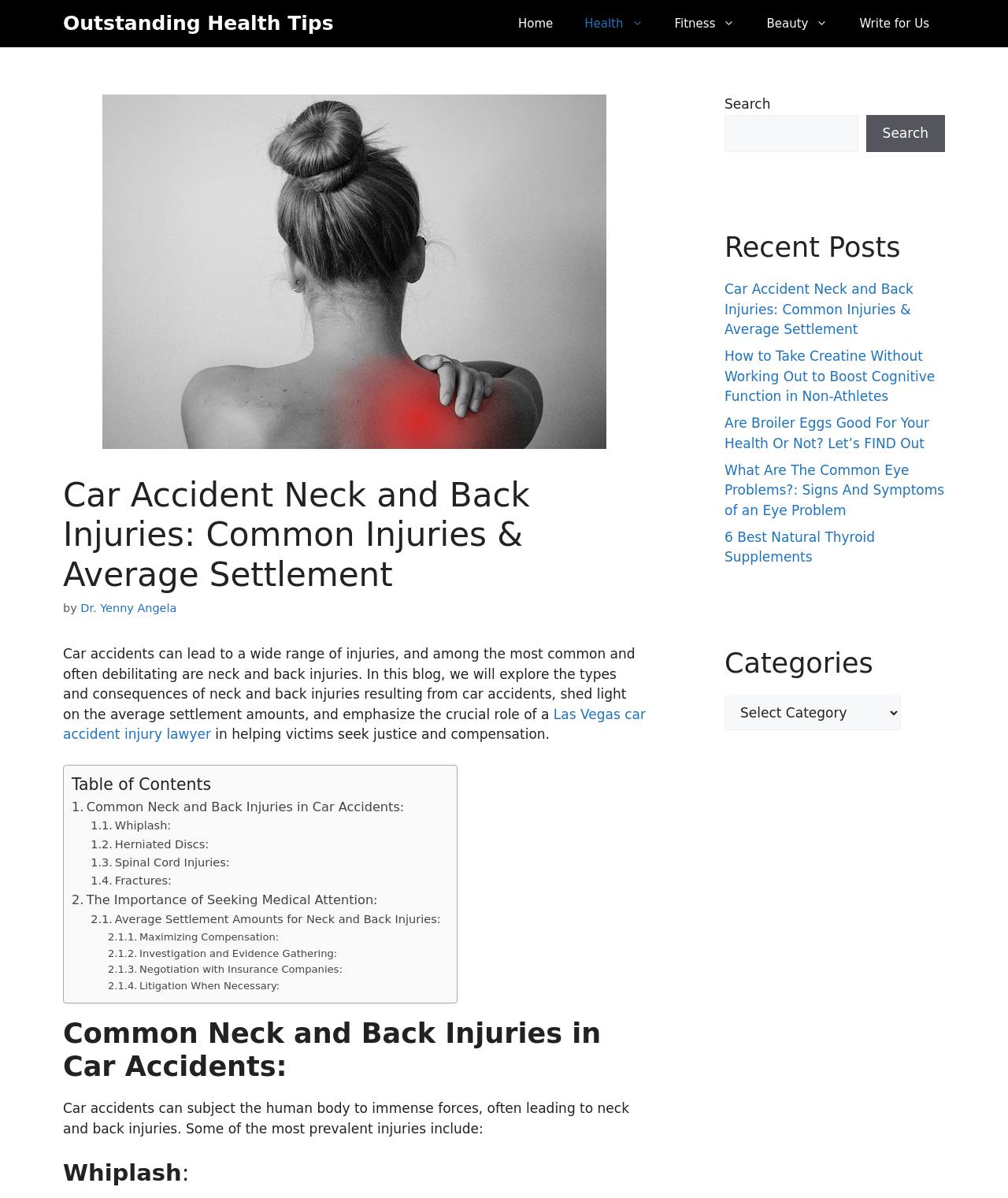Highlight the bounding box coordinates of the element you need to click to perform the following instruction: "Check CALENDAR."

None